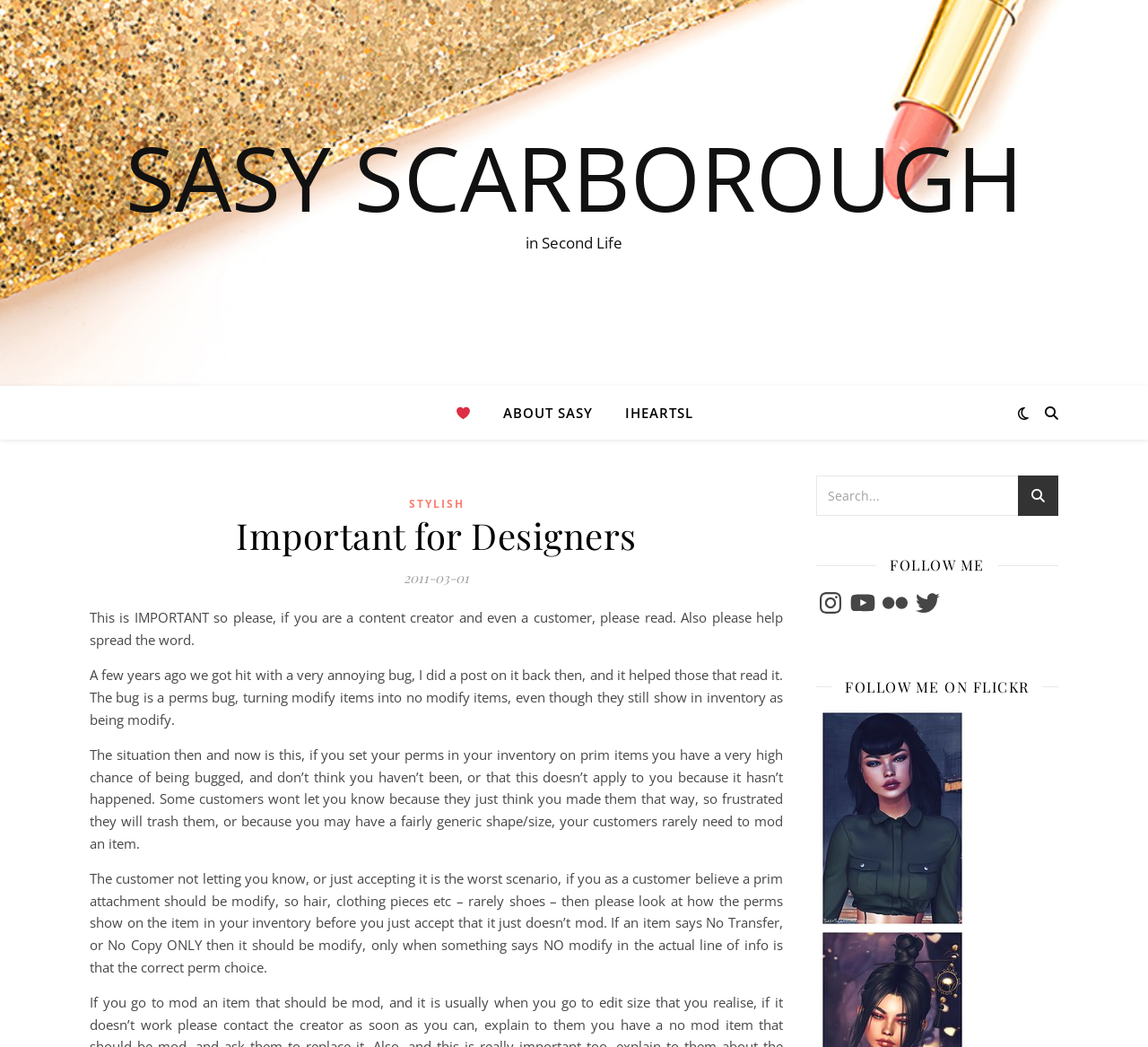Observe the image and answer the following question in detail: What is the author's name?

The author's name is mentioned in the link 'SASY SCARBOROUGH' at the top of the webpage, and also in the link 'ABOUT SASY'.